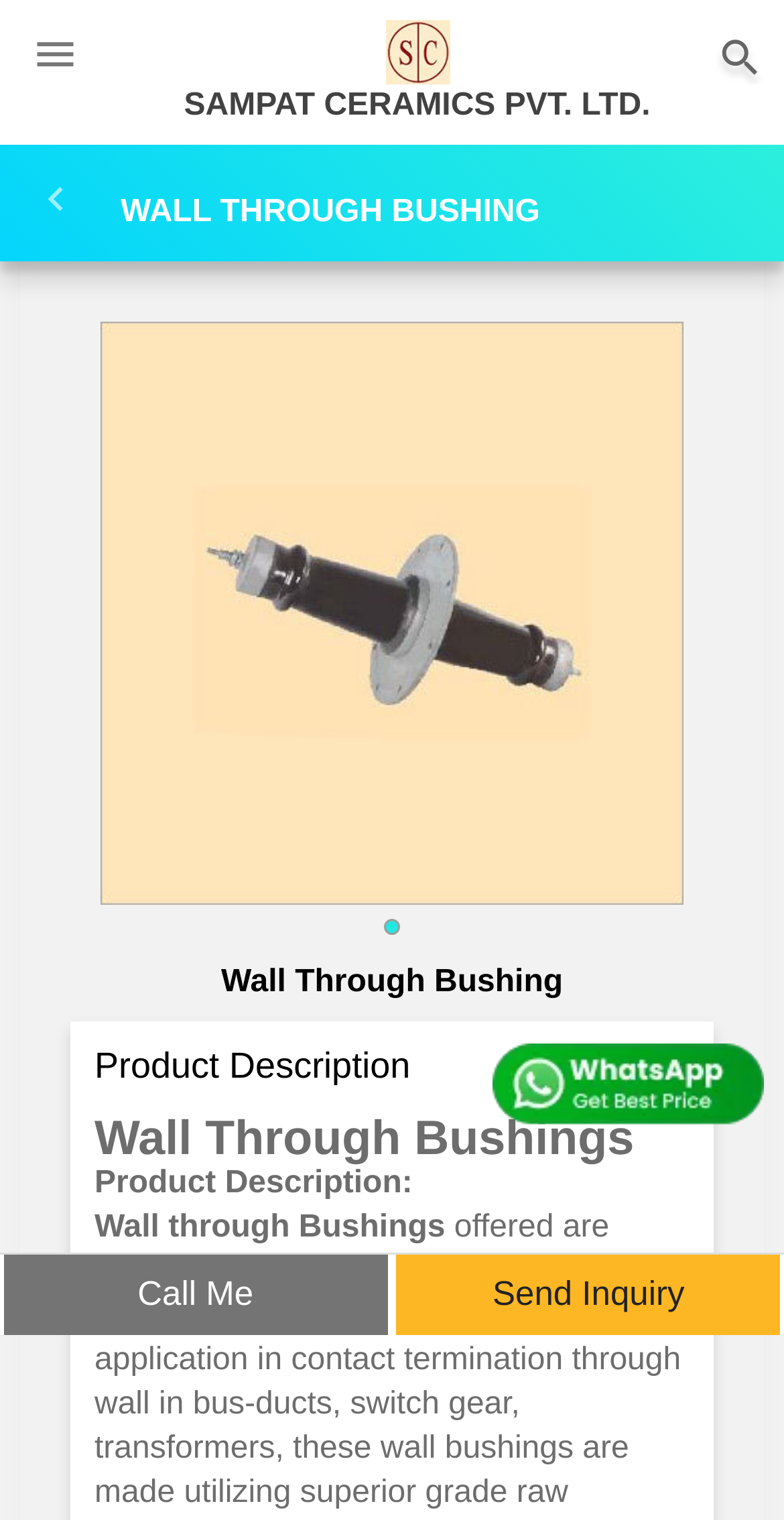What is the company name?
Based on the image, provide your answer in one word or phrase.

SAMPAT CERAMICS PVT. LTD.